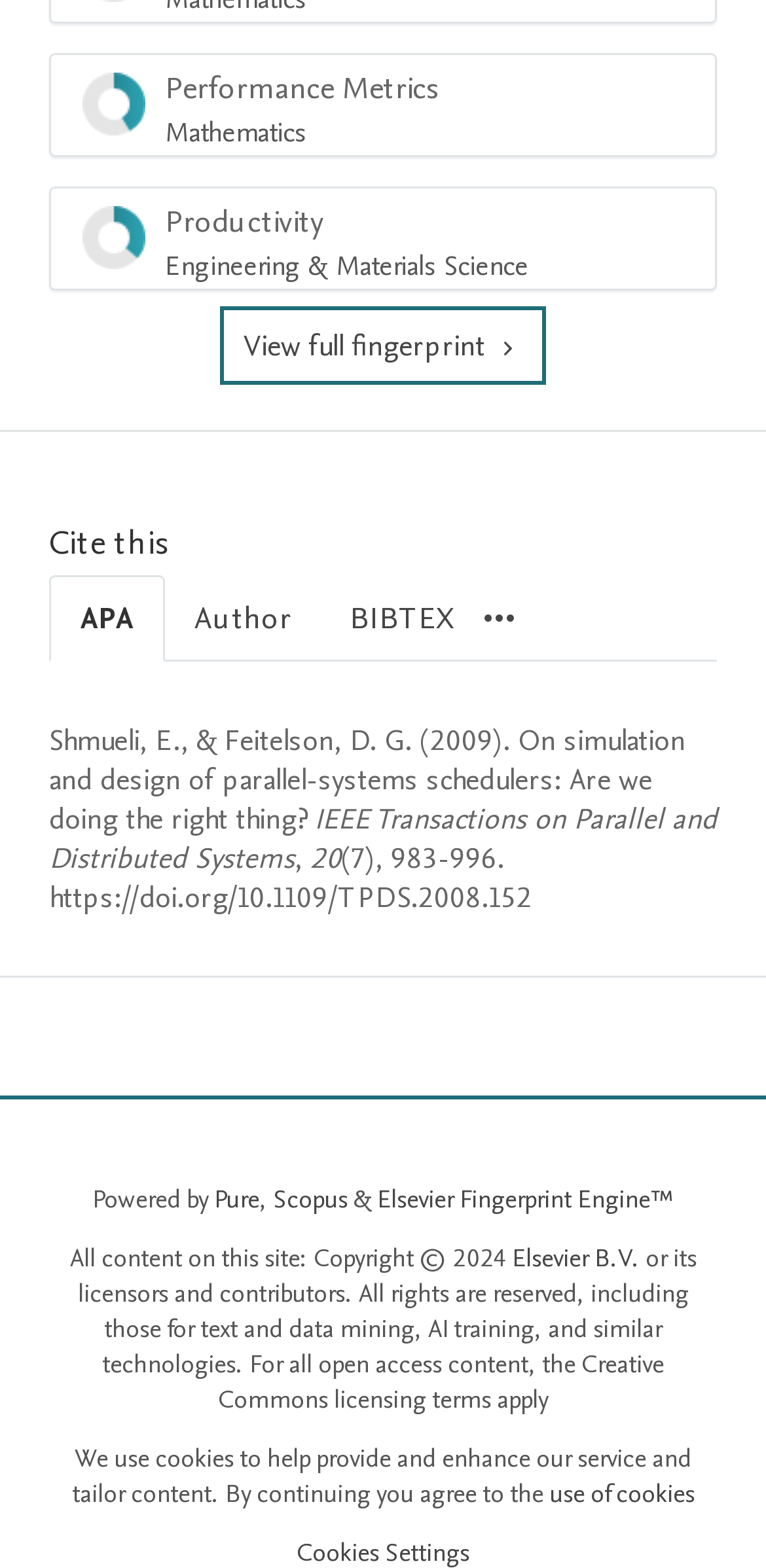What is the DOI of the cited paper?
Look at the screenshot and respond with one word or a short phrase.

https://doi.org/10.1109/TPDS.2008.152